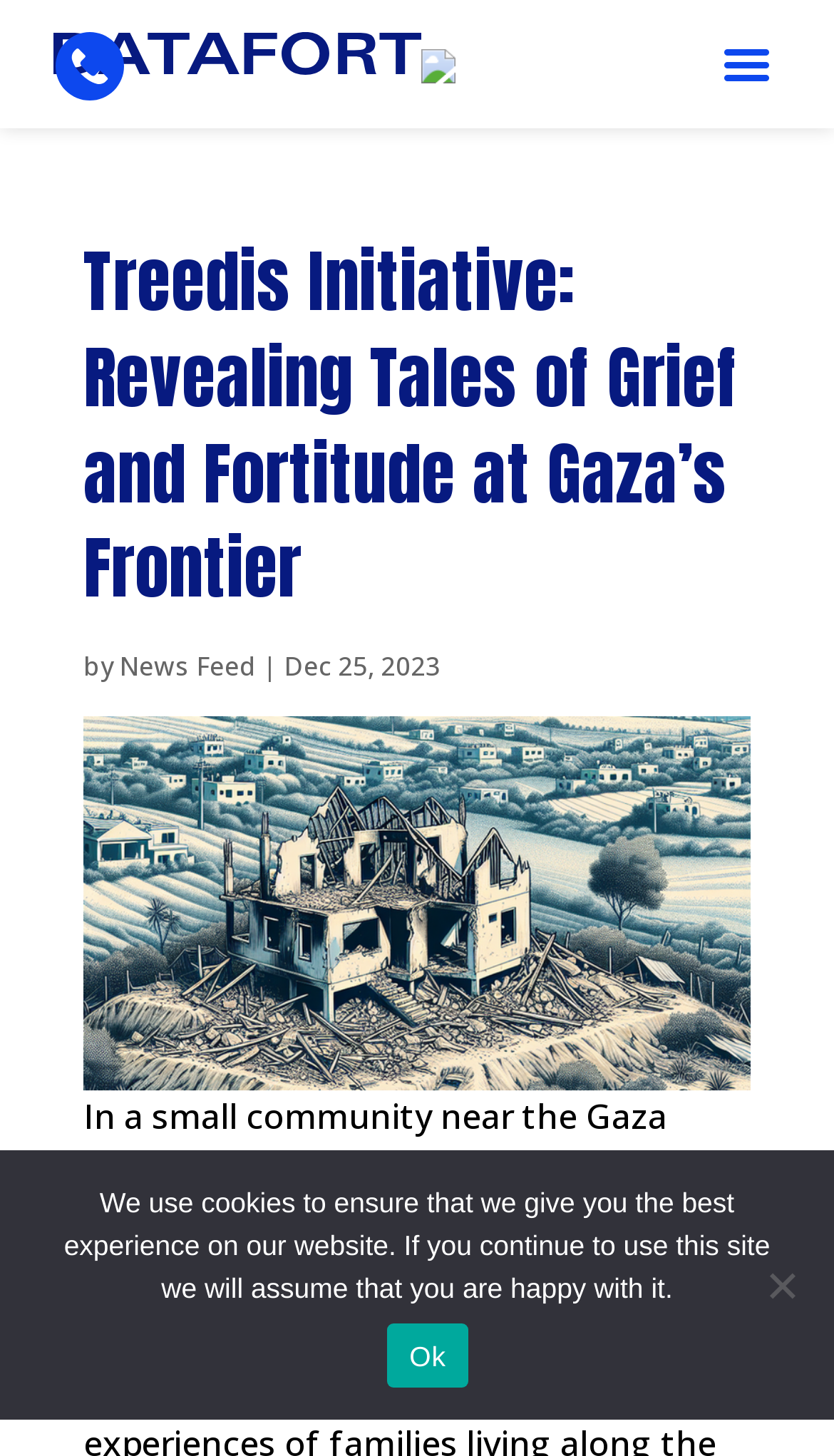Find the bounding box coordinates for the HTML element specified by: "News Feed".

[0.144, 0.445, 0.308, 0.47]